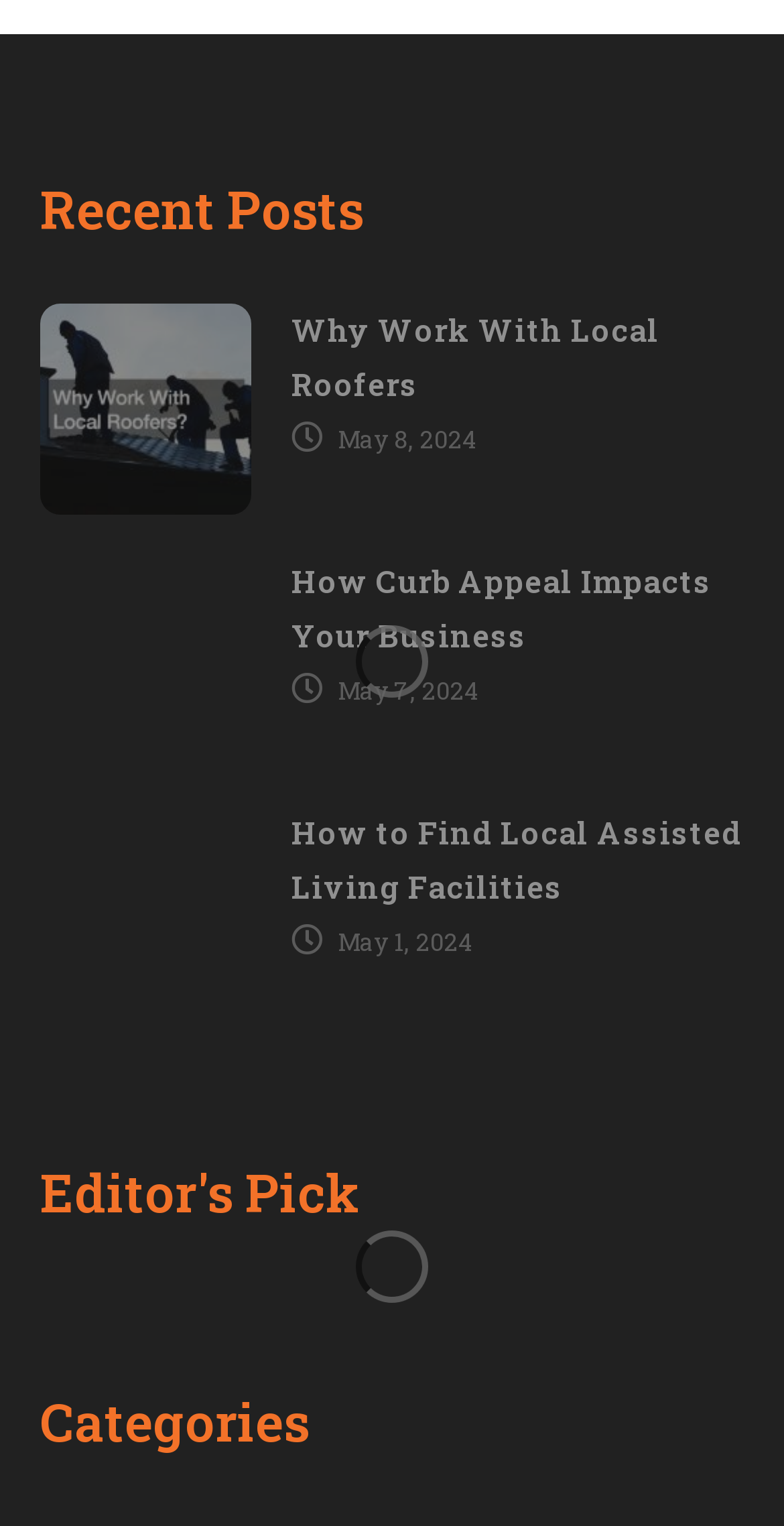Please locate the bounding box coordinates of the element that needs to be clicked to achieve the following instruction: "Explore 'How to Find Local Assisted Living Facilities'". The coordinates should be four float numbers between 0 and 1, i.e., [left, top, right, bottom].

[0.051, 0.529, 0.321, 0.667]